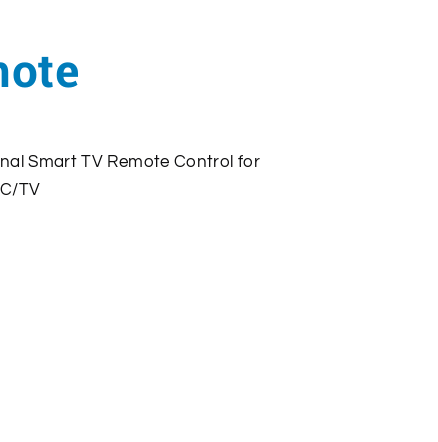Utilize the information from the image to answer the question in detail:
What is the primary function of the device?

The title 'W1 Smart TV Remote' and the brief description below it suggest that the primary function of the device is to serve as a remote control for smart TVs and other compatible devices.